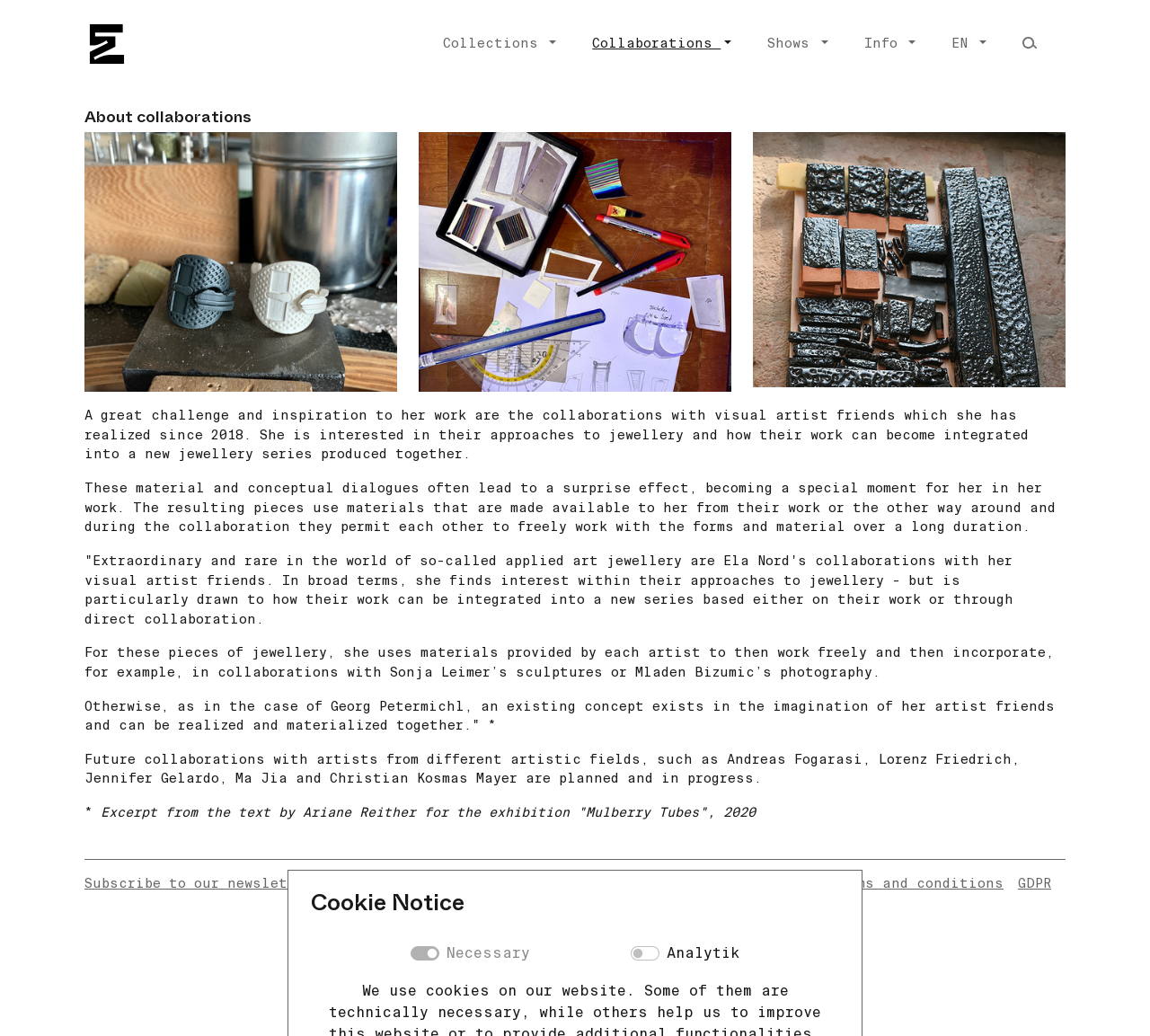Find the bounding box coordinates for the area that should be clicked to accomplish the instruction: "Click the logo".

[0.073, 0.007, 0.112, 0.079]